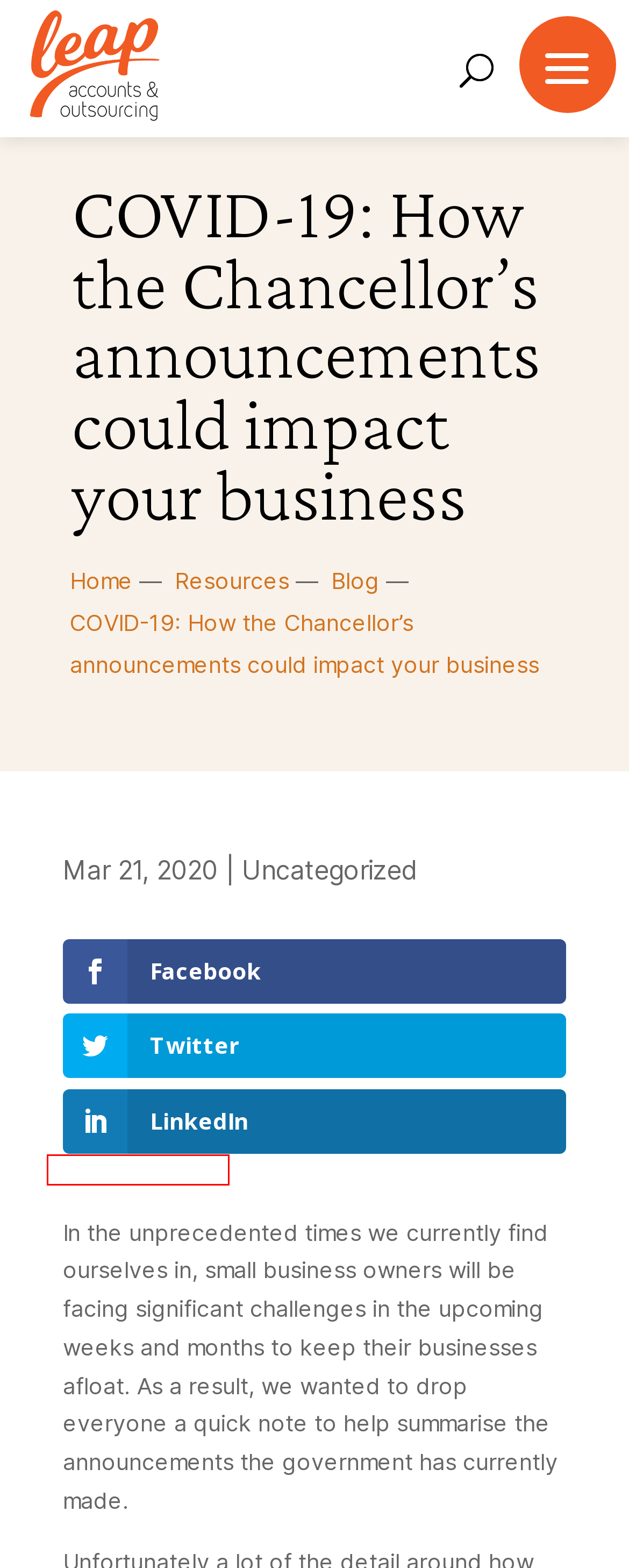Given a screenshot of a webpage with a red bounding box highlighting a UI element, determine which webpage description best matches the new webpage that appears after clicking the highlighted element. Here are the candidates:
A. Resources | Leap Accounts | London
B. Terms and Conditions | Leap Accounts | London
C. Uncategorized Archives | Leap Accounts
D. Home Page | Leap Accounts | London
E. Managing Your Cash Flow | Leap Accounts | London
F. Why your business needs a finance health check | Leap Accounts | London
G. Blog | Leap Accounts | London
H. Cookie Information | Leap Accounts | London

H